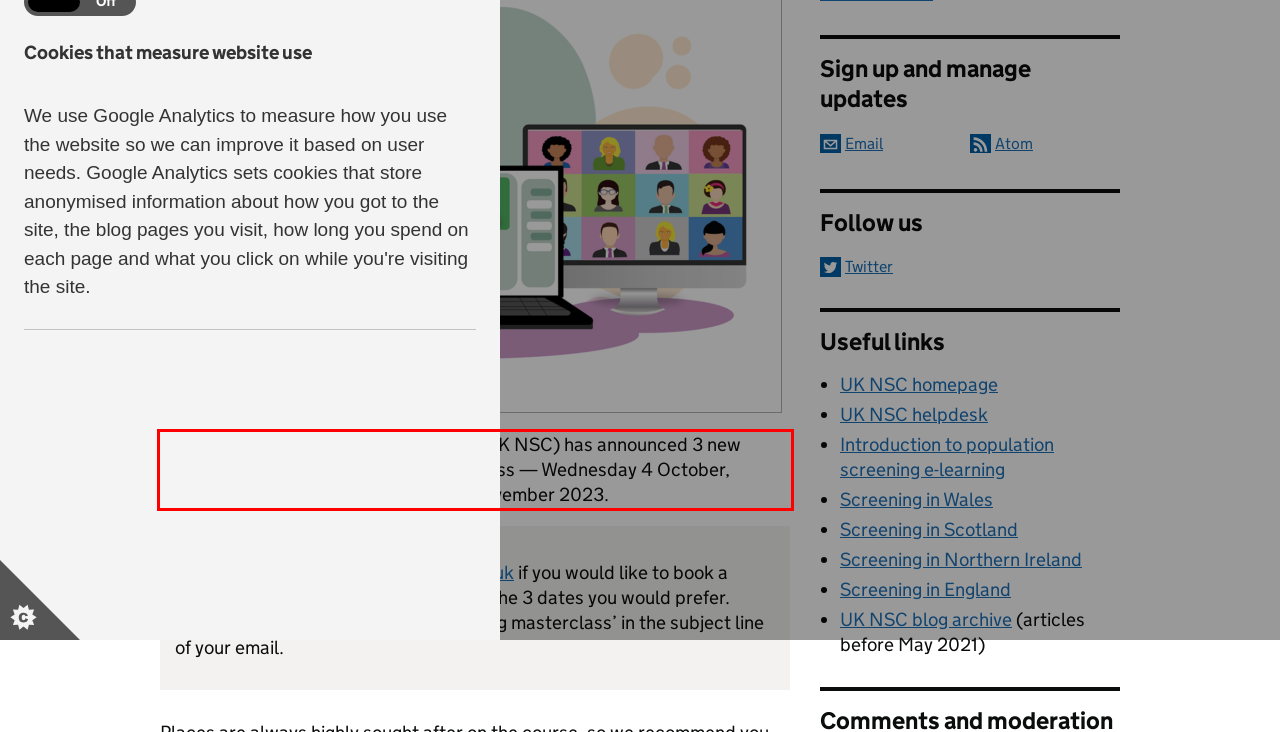The screenshot you have been given contains a UI element surrounded by a red rectangle. Use OCR to read and extract the text inside this red rectangle.

The UK National Screening Committee (UK NSC) has announced 3 new dates for its popular screening masterclass — Wednesday 4 October, Thursday 26 October and Tuesday 21 November 2023.